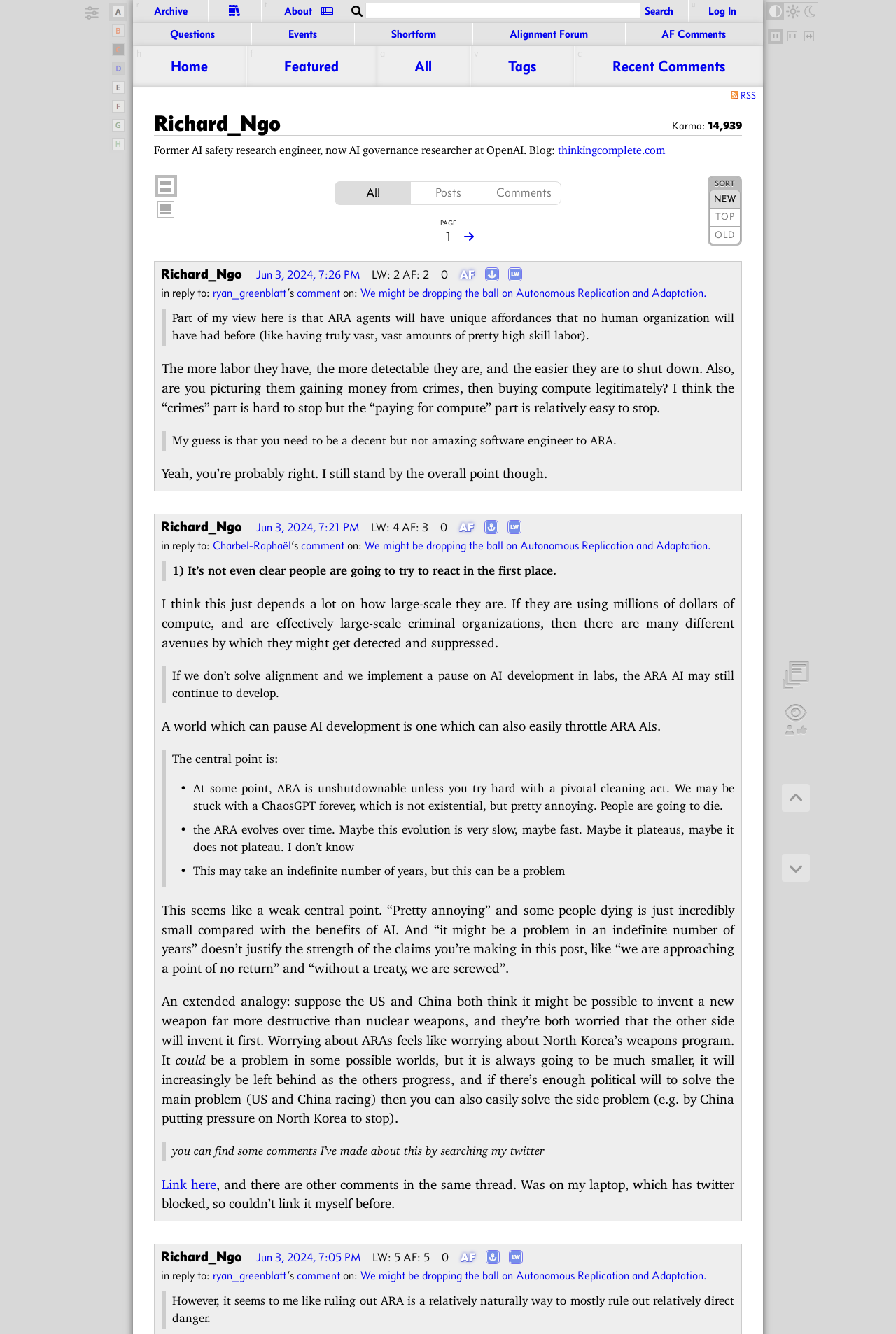Refer to the element description F and identify the corresponding bounding box in the screenshot. Format the coordinates as (top-left x, top-left y, bottom-right x, bottom-right y) with values in the range of 0 to 1.

[0.895, 0.022, 0.912, 0.033]